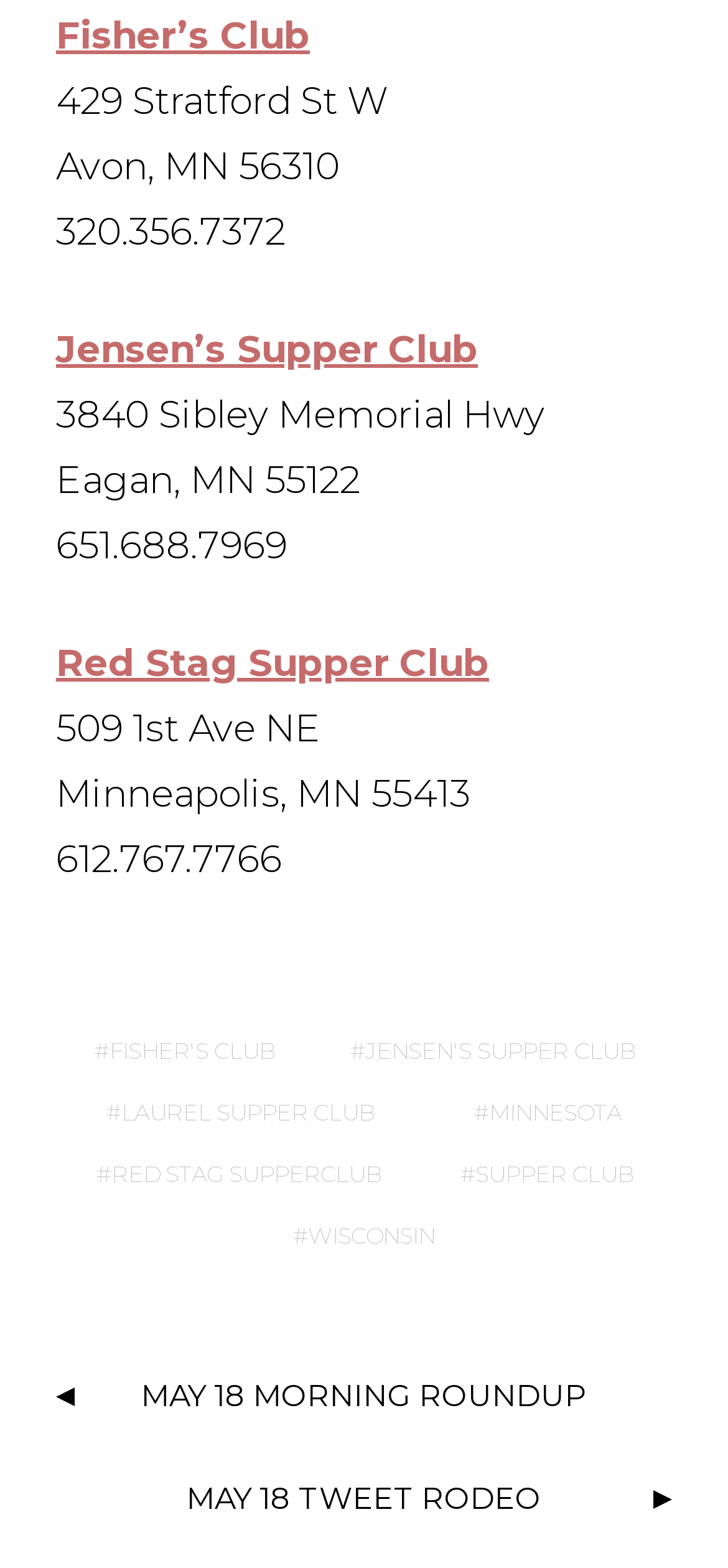Find and provide the bounding box coordinates for the UI element described here: "Minnesota". The coordinates should be given as four float numbers between 0 and 1: [left, top, right, bottom].

[0.636, 0.484, 0.869, 0.523]